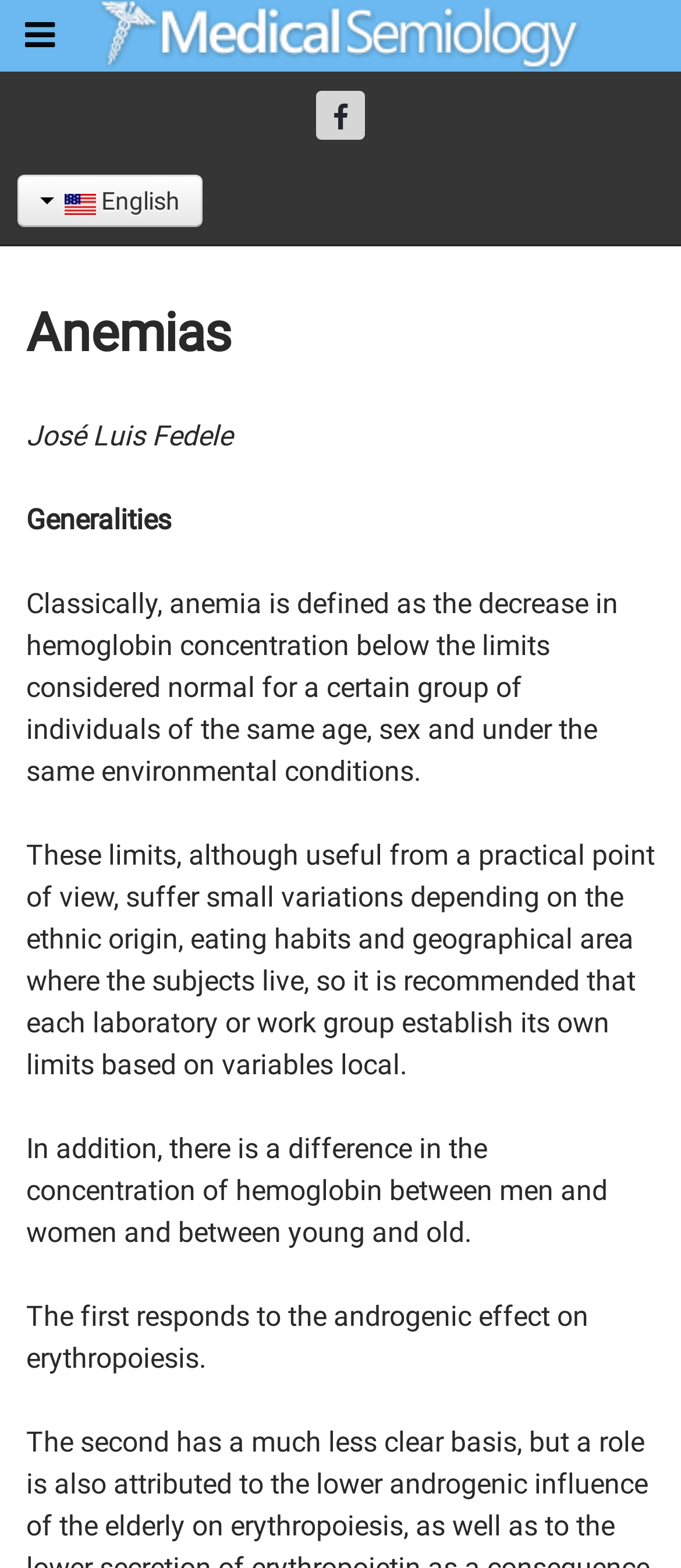What is the author of this webpage?
Based on the image, provide a one-word or brief-phrase response.

José Luis Fedele